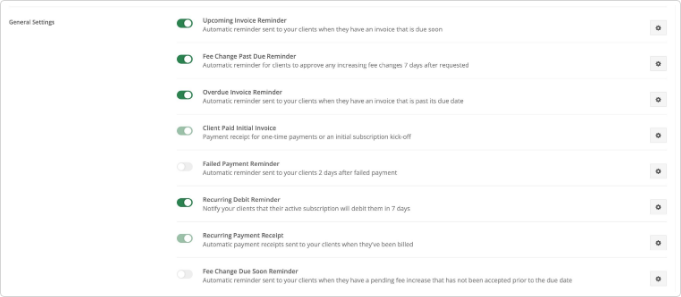Elaborate on all the features and components visible in the image.

The image illustrates a user interface panel titled "General Settings" for managing client notifications. It features toggle switches indicating the status of various reminder options related to invoicing and payments. Active reminders are highlighted in green, such as the "Upcoming Invoice Reminder," which sends automatic alerts to clients about invoices nearing due dates, and the "Recurring Debit Reminder," which notifies clients about upcoming debits related to their subscriptions. Other features include reminders for fee changes, overdue invoices, and initial invoice receipt settings, with some options currently disabled (indicated in gray). This interface allows users to customize and streamline notifications for better client management.